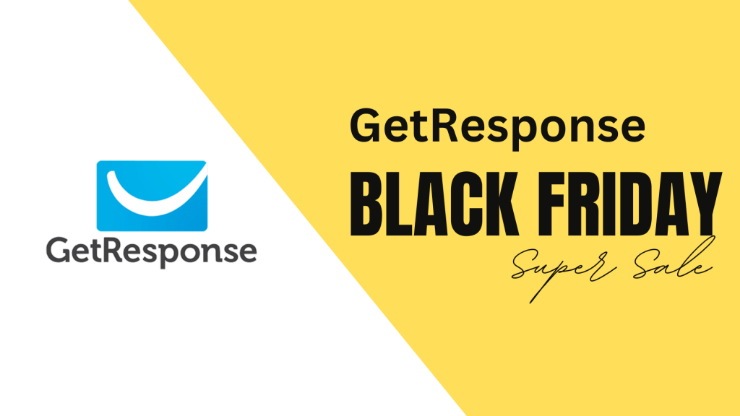Detail every aspect of the image in your description.

The image promotes the **GetResponse Black Friday Super Sale** featuring the GetResponse logo alongside bold text announcing the sale. The logo is displayed on the left, characterized by a blue square with a curved white element, representing the brand's identity. On the right, the text emphasizes the sales event with the words "GetResponse" in a stylized font above the prominent phrase "BLACK FRIDAY," highlighted in an eye-catching black font. Underneath, a cursive "Super Sale" adds a touch of elegance, set against a vibrant yellow background. This graphic invites viewers to take advantage of significant savings during the Black Friday event, particularly for those interested in email marketing services.